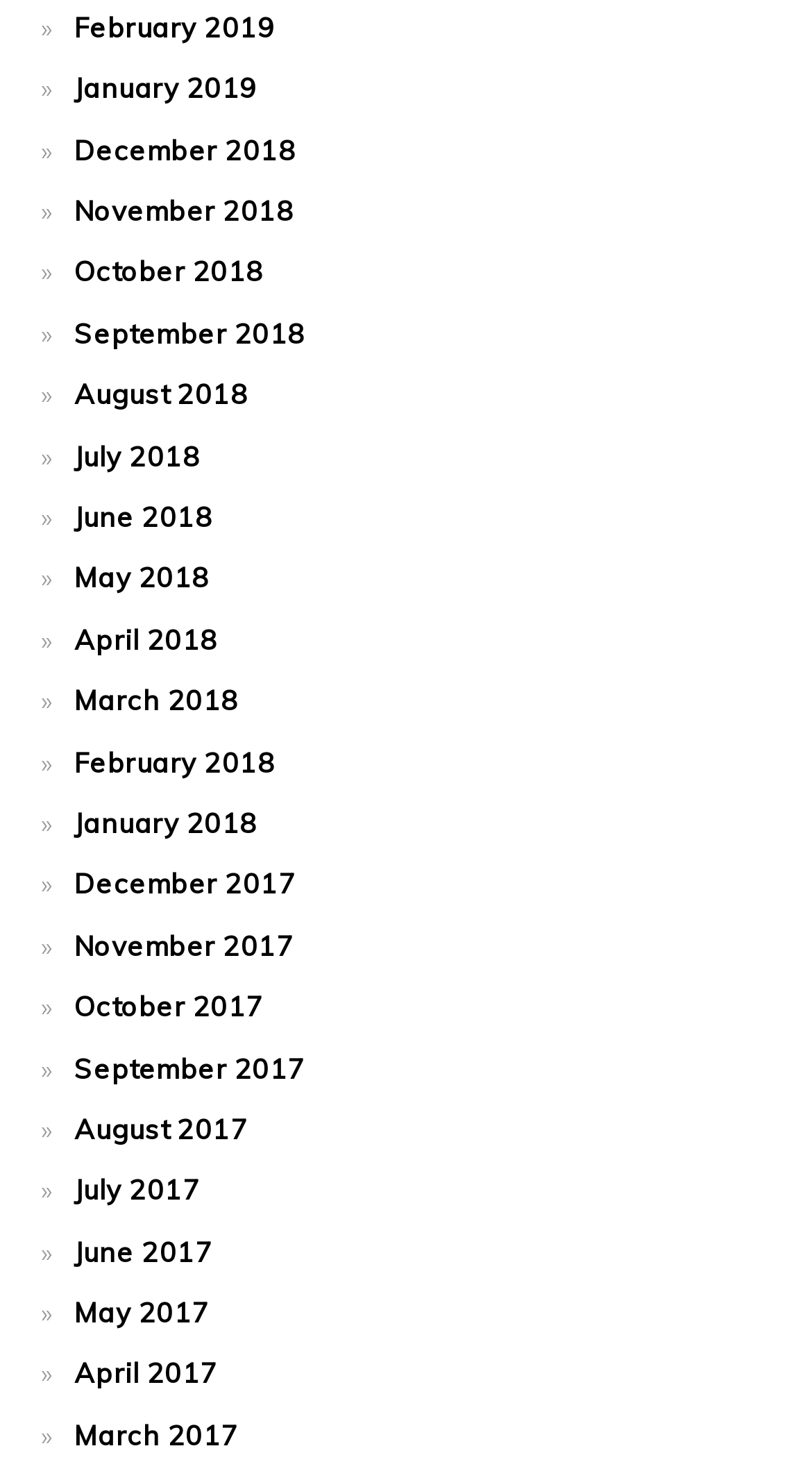Find the bounding box coordinates of the element to click in order to complete the given instruction: "Subscribe to the RSS feed."

None